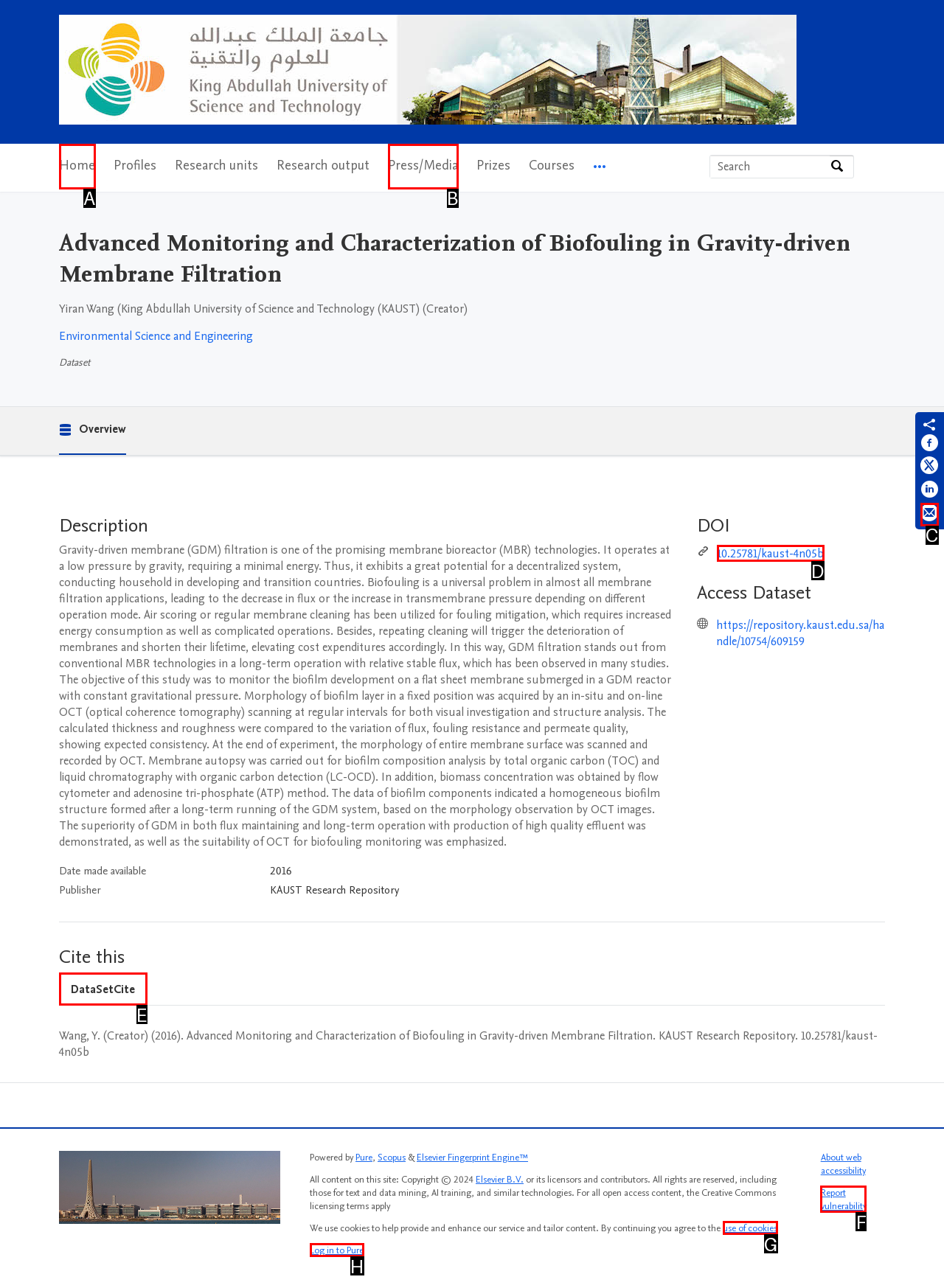From the options provided, determine which HTML element best fits the description: Report vulnerability. Answer with the correct letter.

F